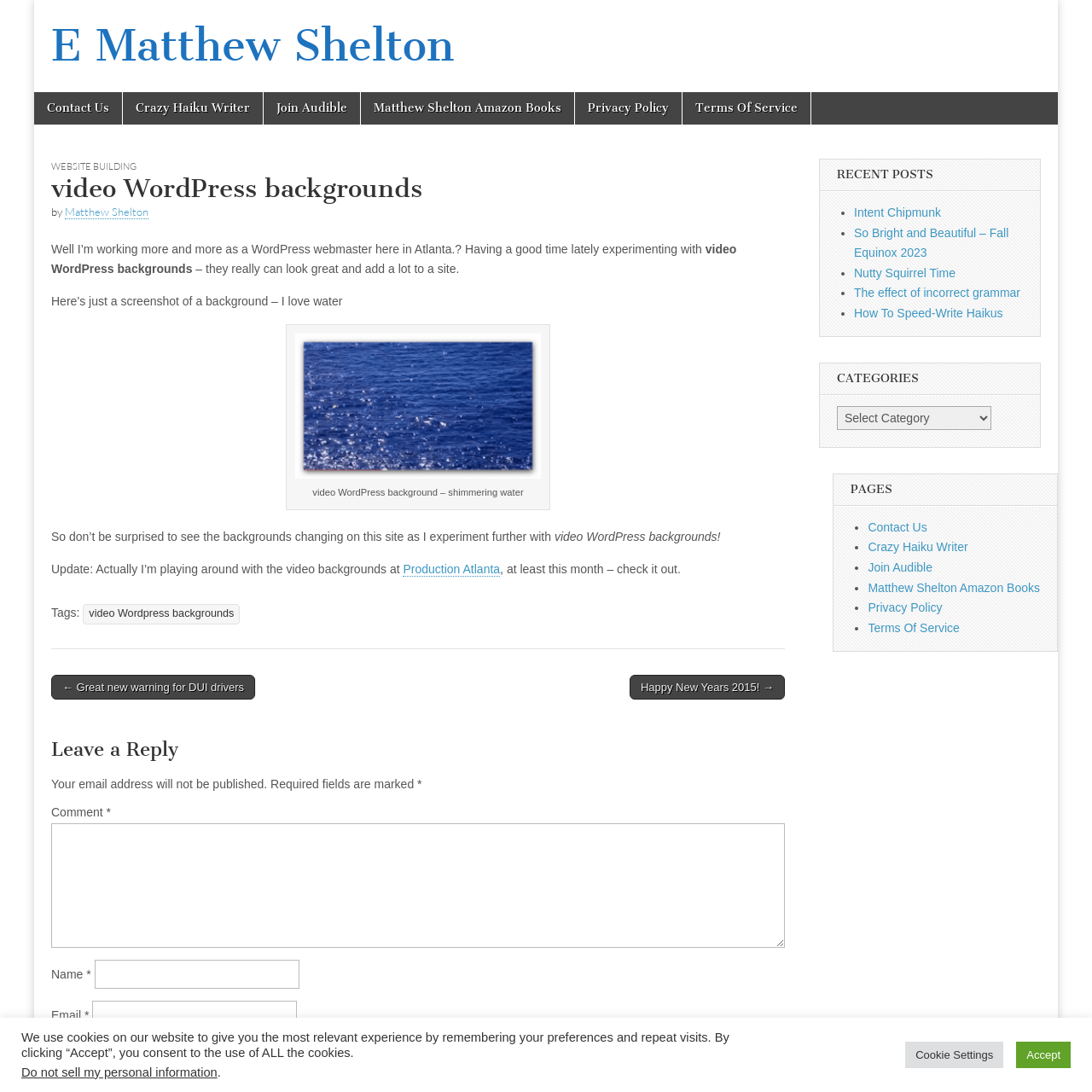Locate the bounding box coordinates of the clickable region to complete the following instruction: "Type your name."

None